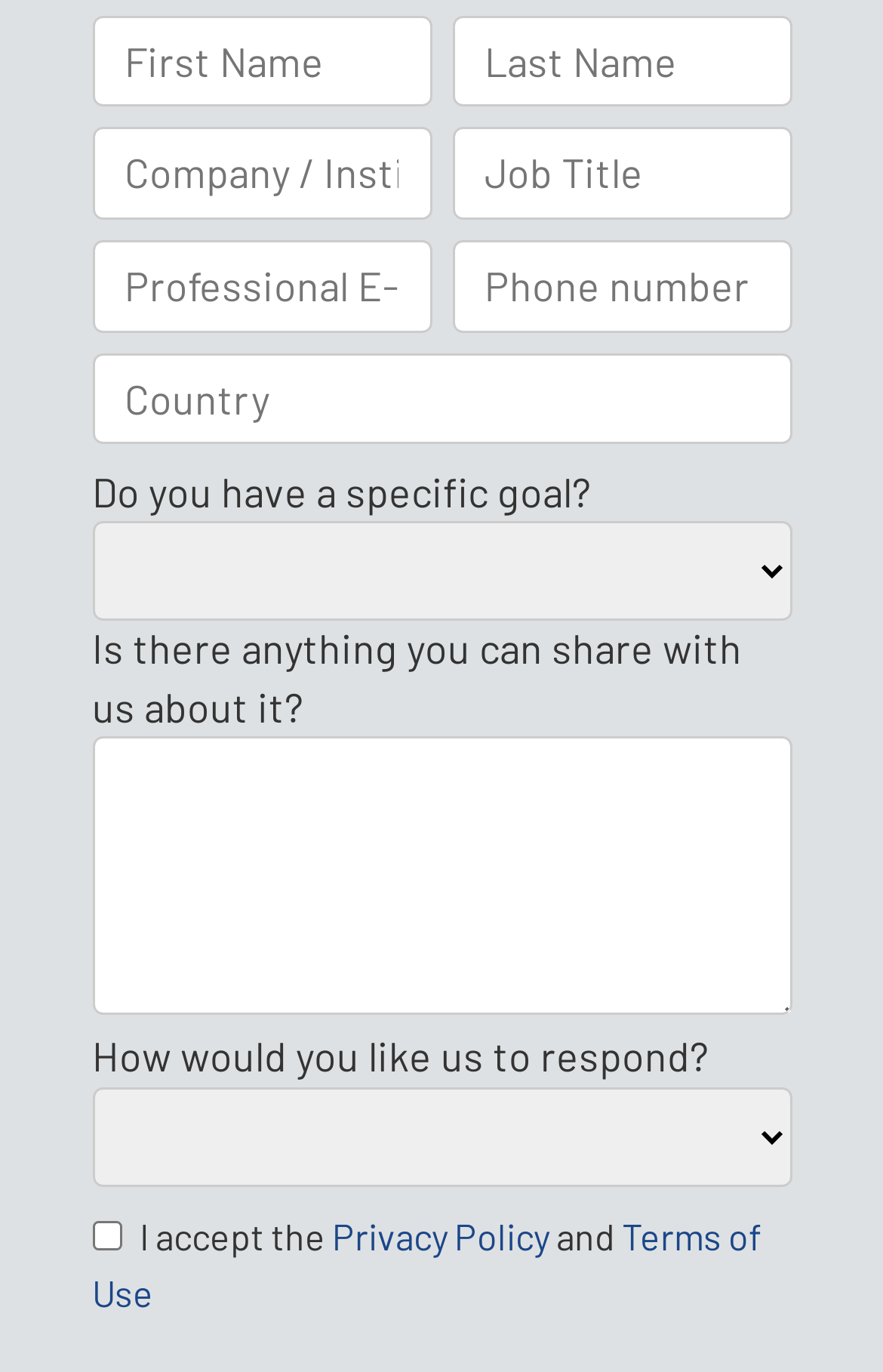Indicate the bounding box coordinates of the clickable region to achieve the following instruction: "Enter email address."

[0.104, 0.011, 0.488, 0.078]